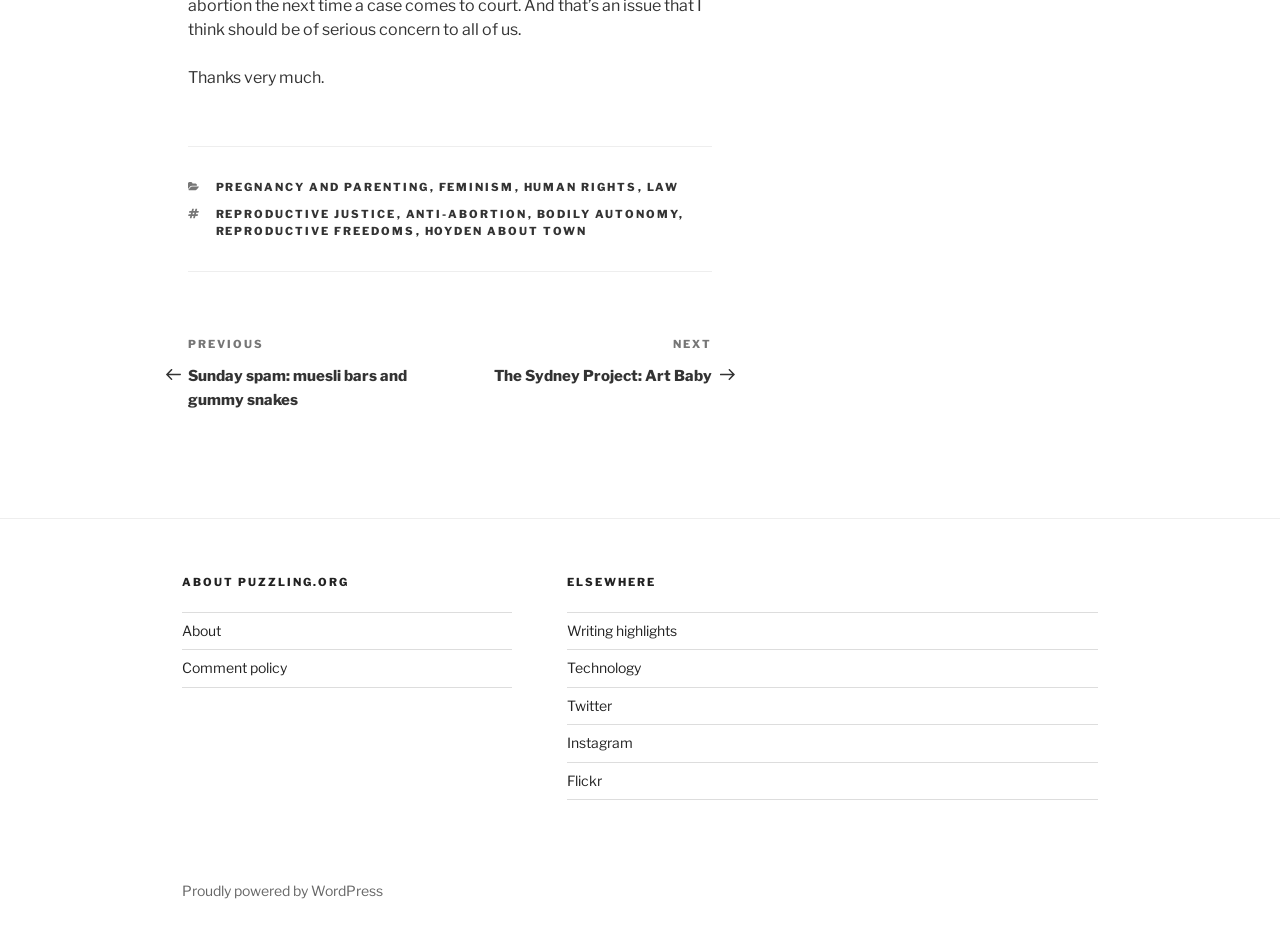Please identify the bounding box coordinates of the area I need to click to accomplish the following instruction: "Read the article about 'Interior designers in Delhi'".

None